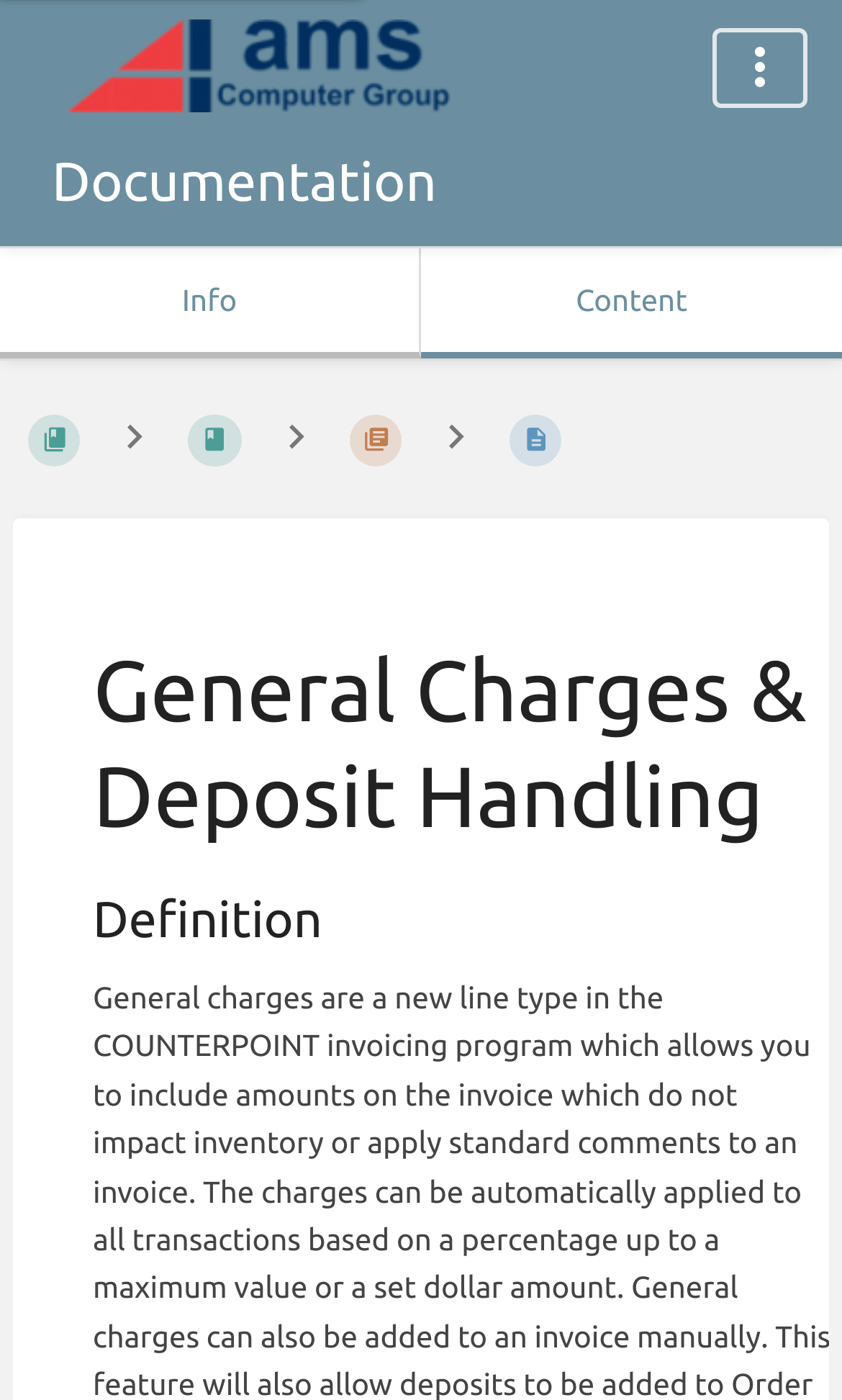What is the current page in the breadcrumb?
Can you provide an in-depth and detailed response to the question?

The breadcrumb navigation is located at the top of the webpage, and the current page is 'General Charges & Deposit Handling', which is indicated by the heading element.